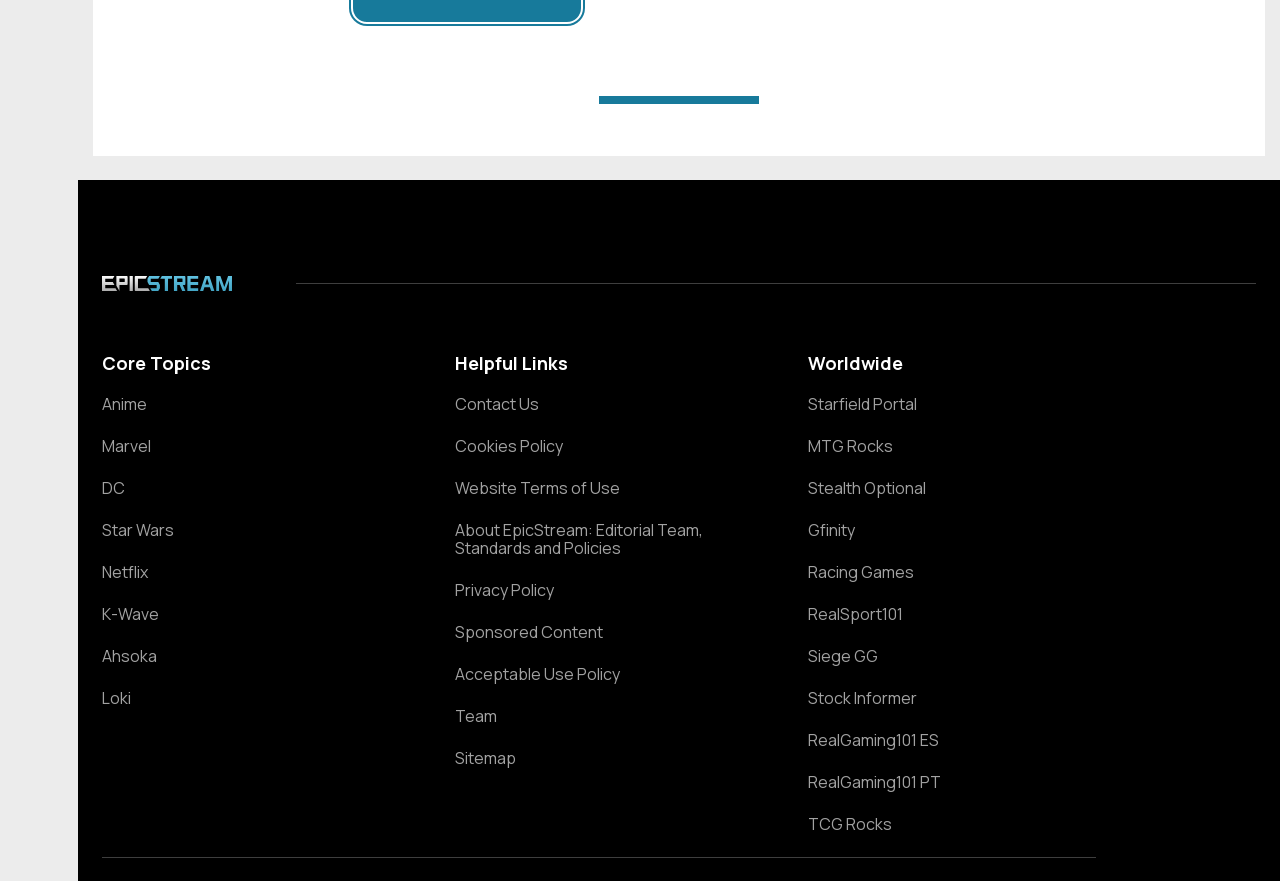What is the last link listed under 'Worldwide'?
Look at the image and construct a detailed response to the question.

The last link listed under the 'Worldwide' section is 'TCG Rocks' which is located at the bottom right of the webpage with a bounding box of [0.631, 0.962, 0.869, 0.982].